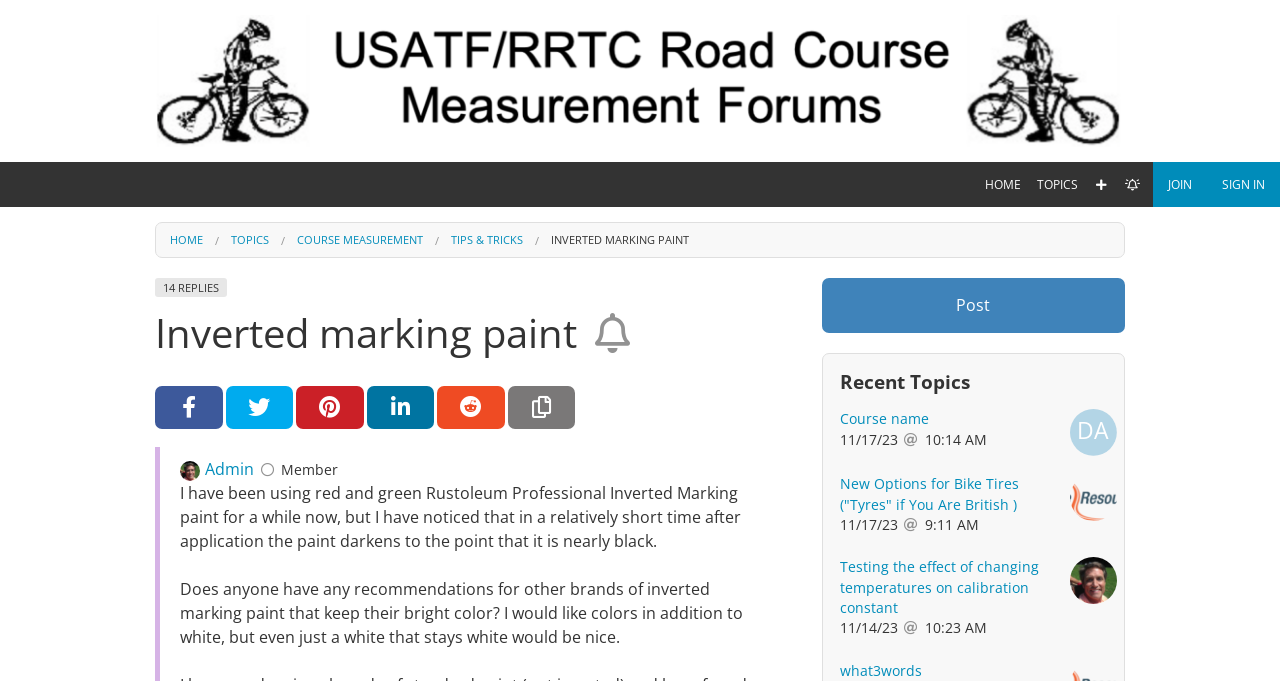Identify the bounding box coordinates for the UI element mentioned here: "Bulletin Board Administration". Provide the coordinates as four float values between 0 and 1, i.e., [left, top, right, bottom].

[0.804, 0.771, 0.848, 0.822]